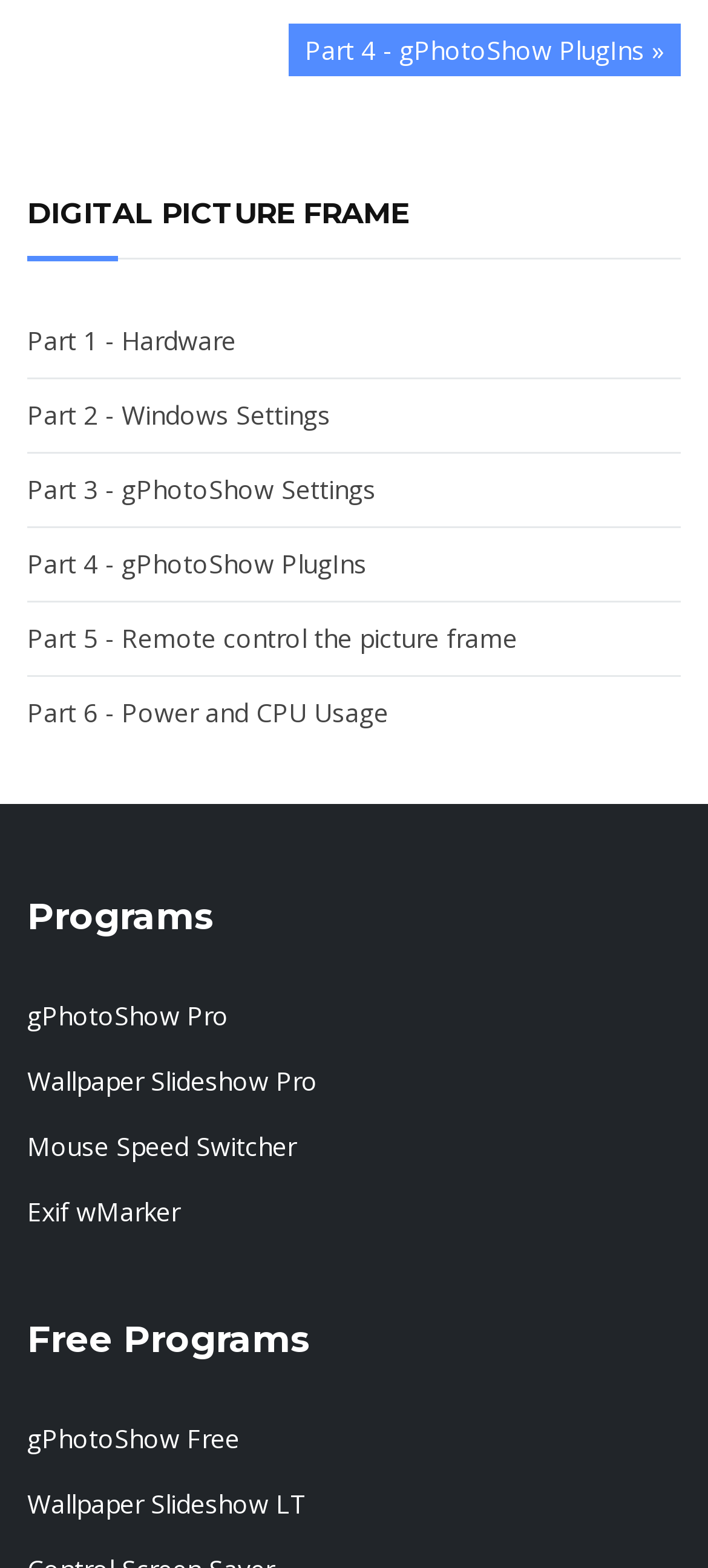Could you locate the bounding box coordinates for the section that should be clicked to accomplish this task: "Click on 'Part 1 - Hardware'".

[0.038, 0.195, 0.962, 0.241]